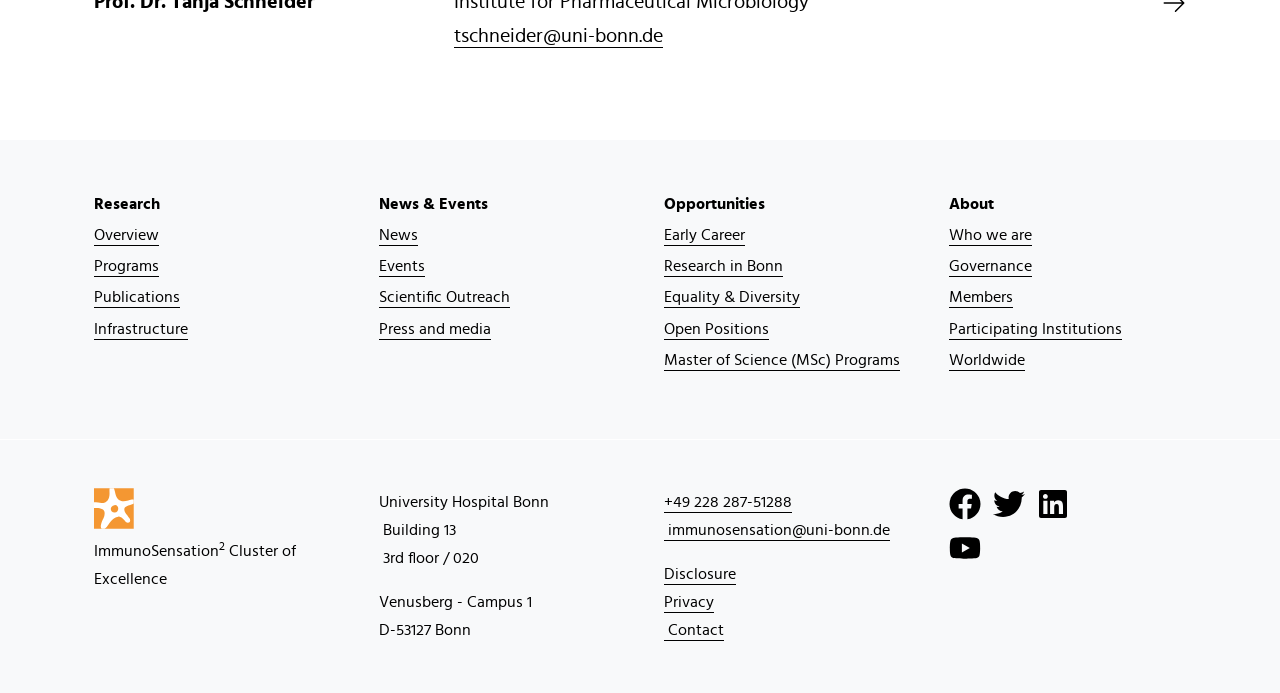Answer the question below in one word or phrase:
What is the email address of ImmunoSensation?

immunosensation@uni-bonn.de